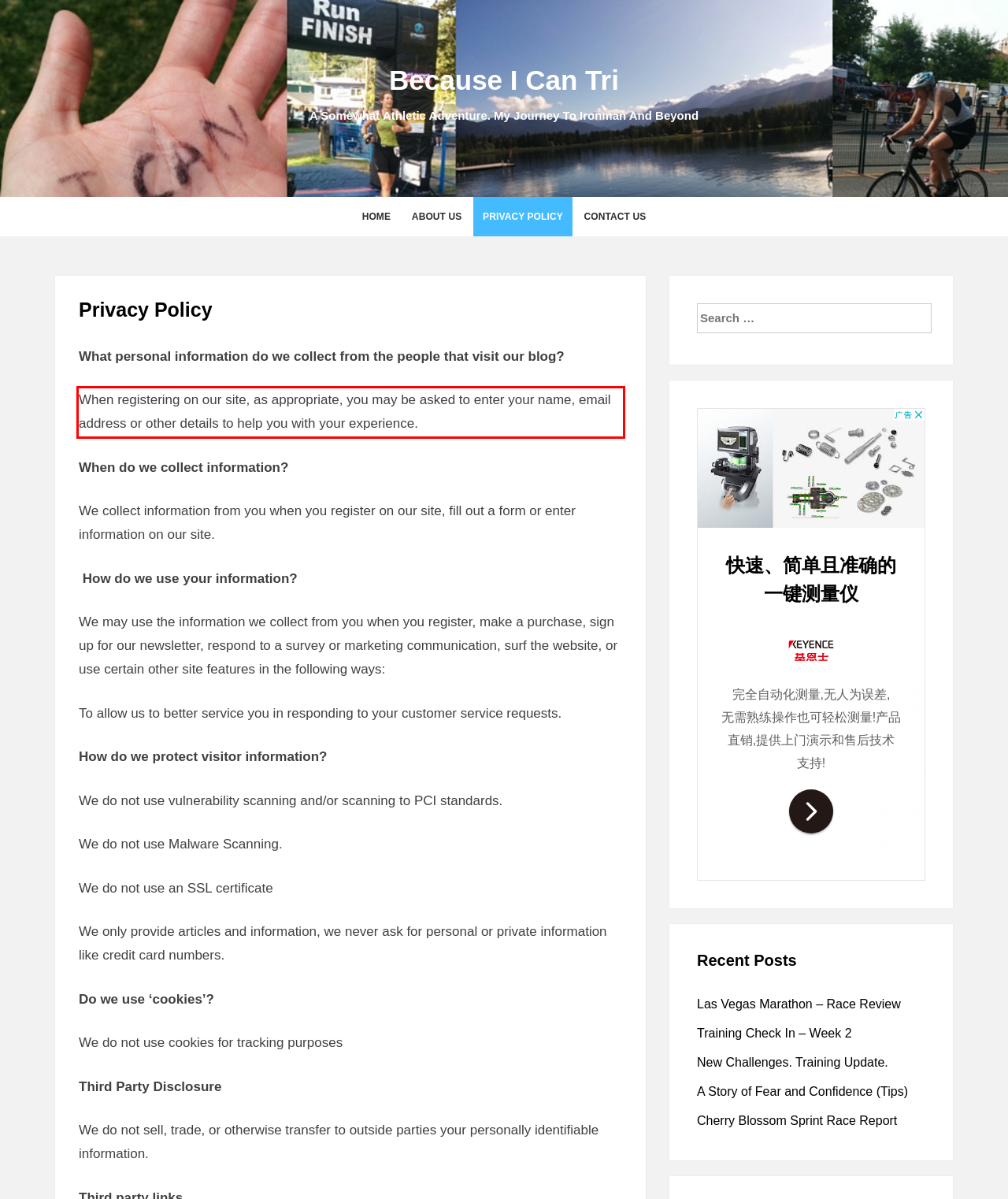Review the webpage screenshot provided, and perform OCR to extract the text from the red bounding box.

When registering on our site, as appropriate, you may be asked to enter your name, email address or other details to help you with your experience.